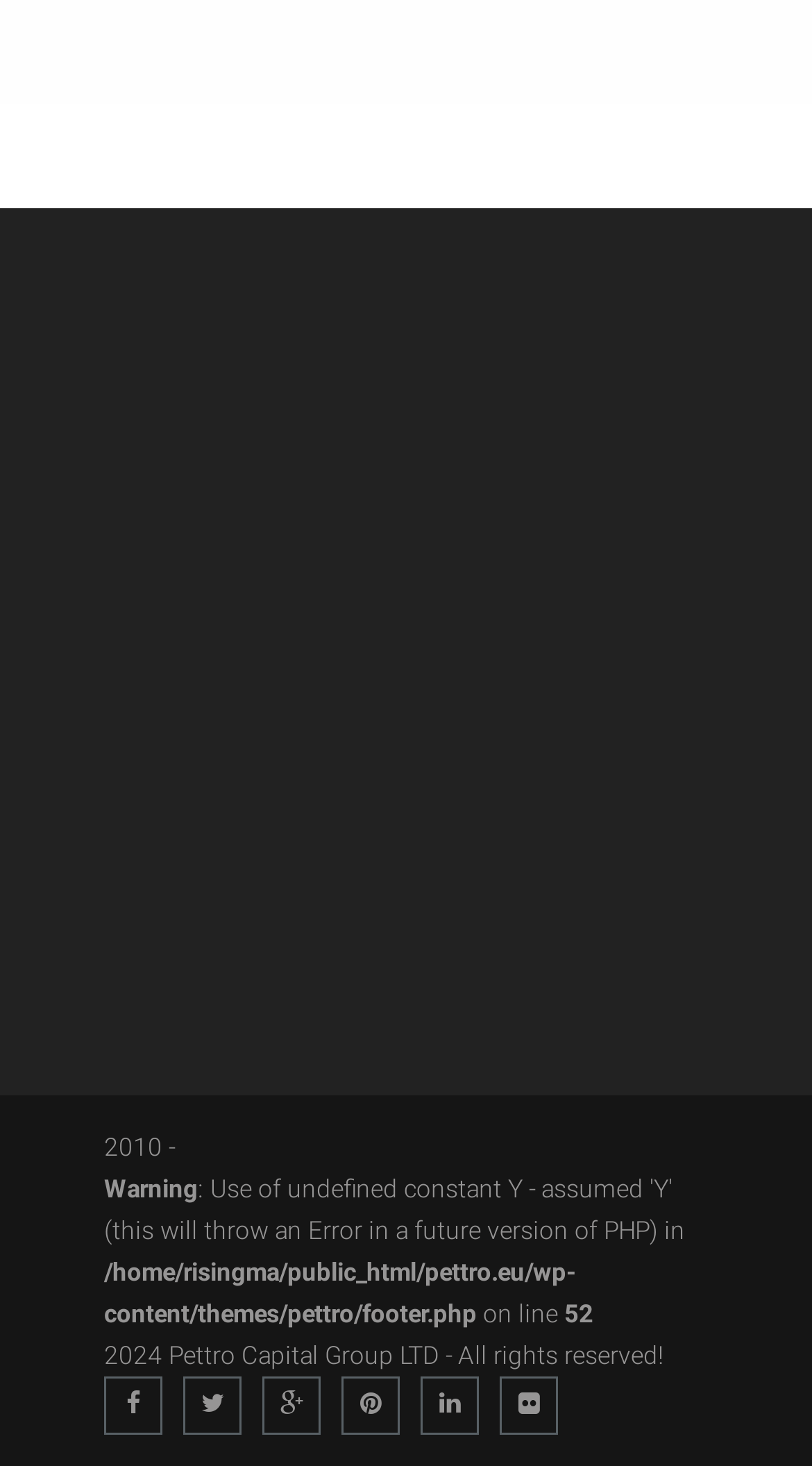Indicate the bounding box coordinates of the element that needs to be clicked to satisfy the following instruction: "Open Facebook". The coordinates should be four float numbers between 0 and 1, i.e., [left, top, right, bottom].

[0.155, 0.949, 0.173, 0.966]